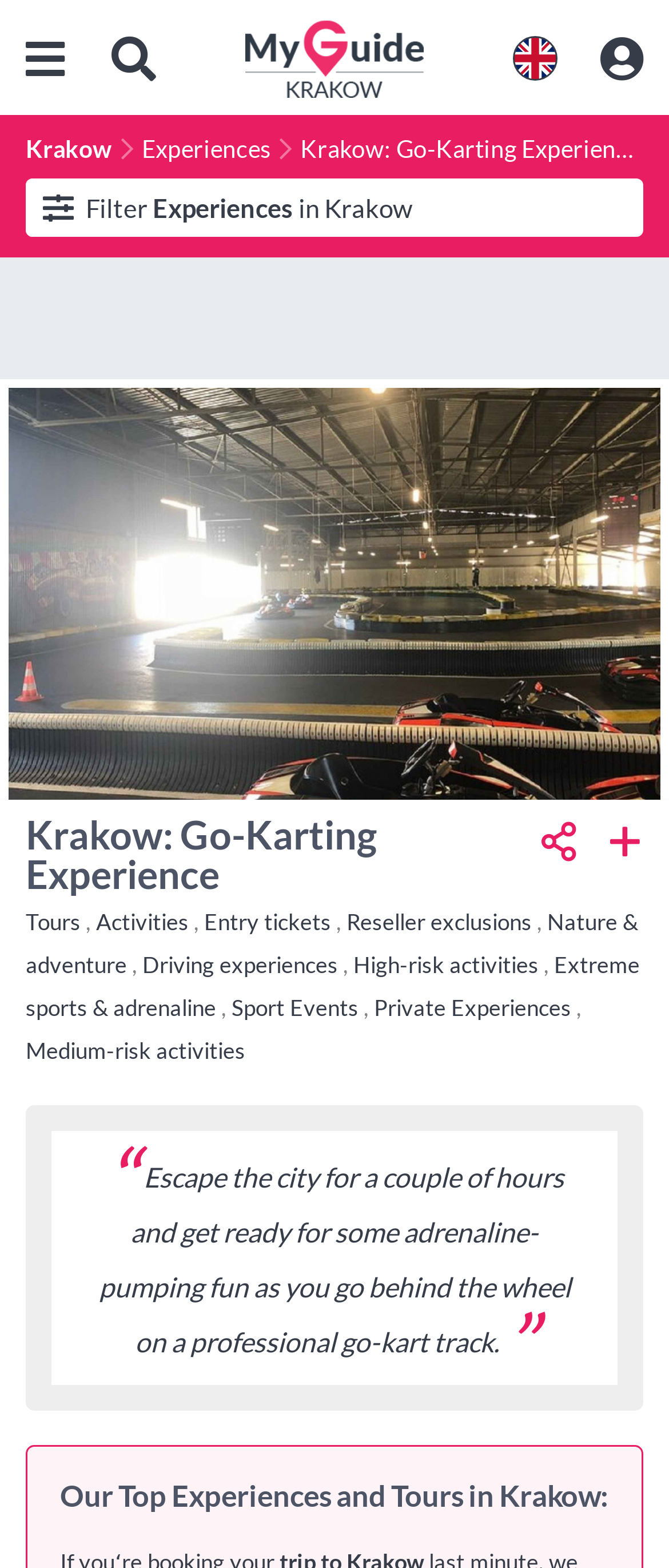Provide the bounding box coordinates of the UI element this sentence describes: "Filter Experiences in Krakow Go!".

[0.038, 0.114, 0.962, 0.151]